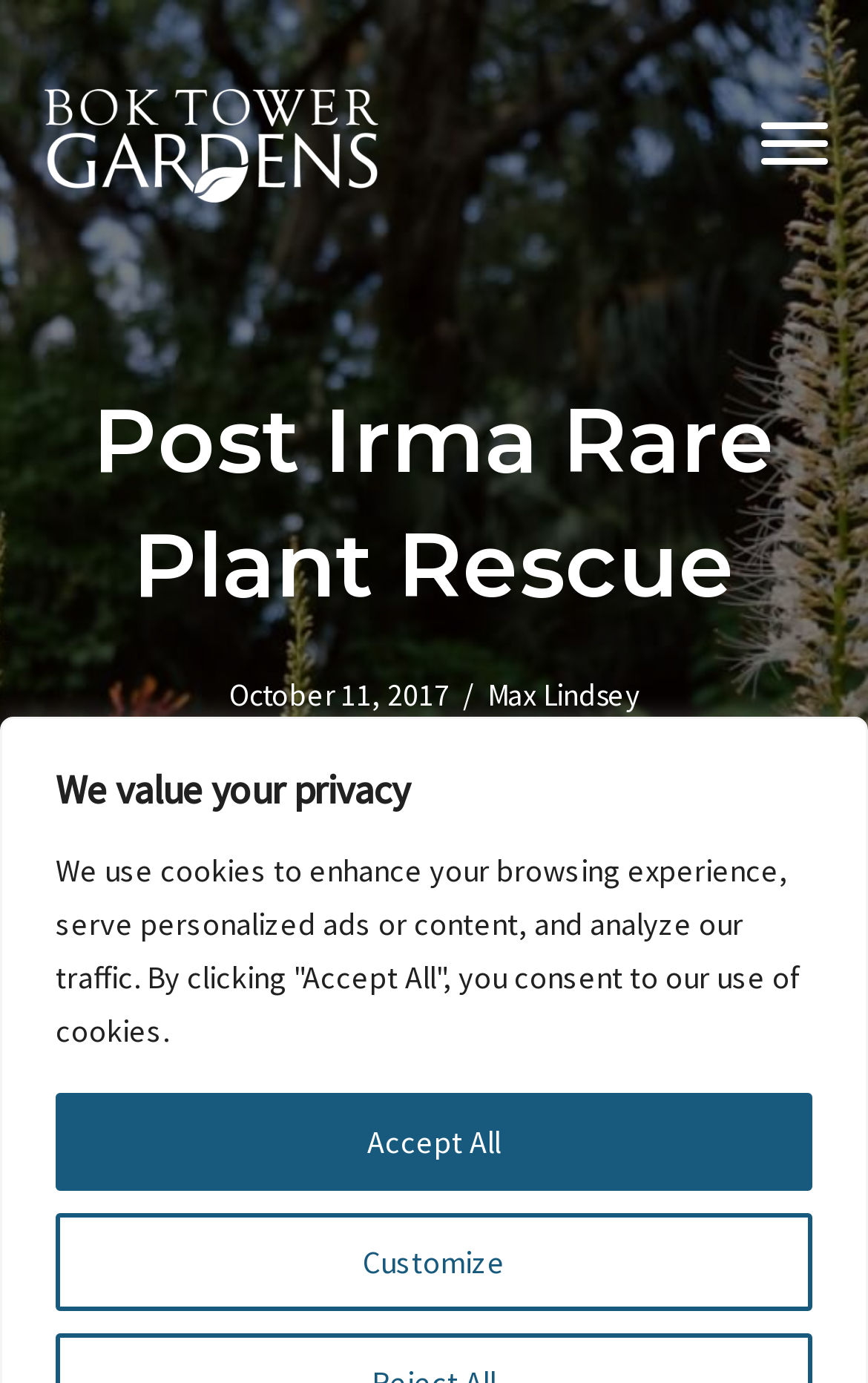Please reply to the following question with a single word or a short phrase:
What is the position of the menu button?

Top right corner